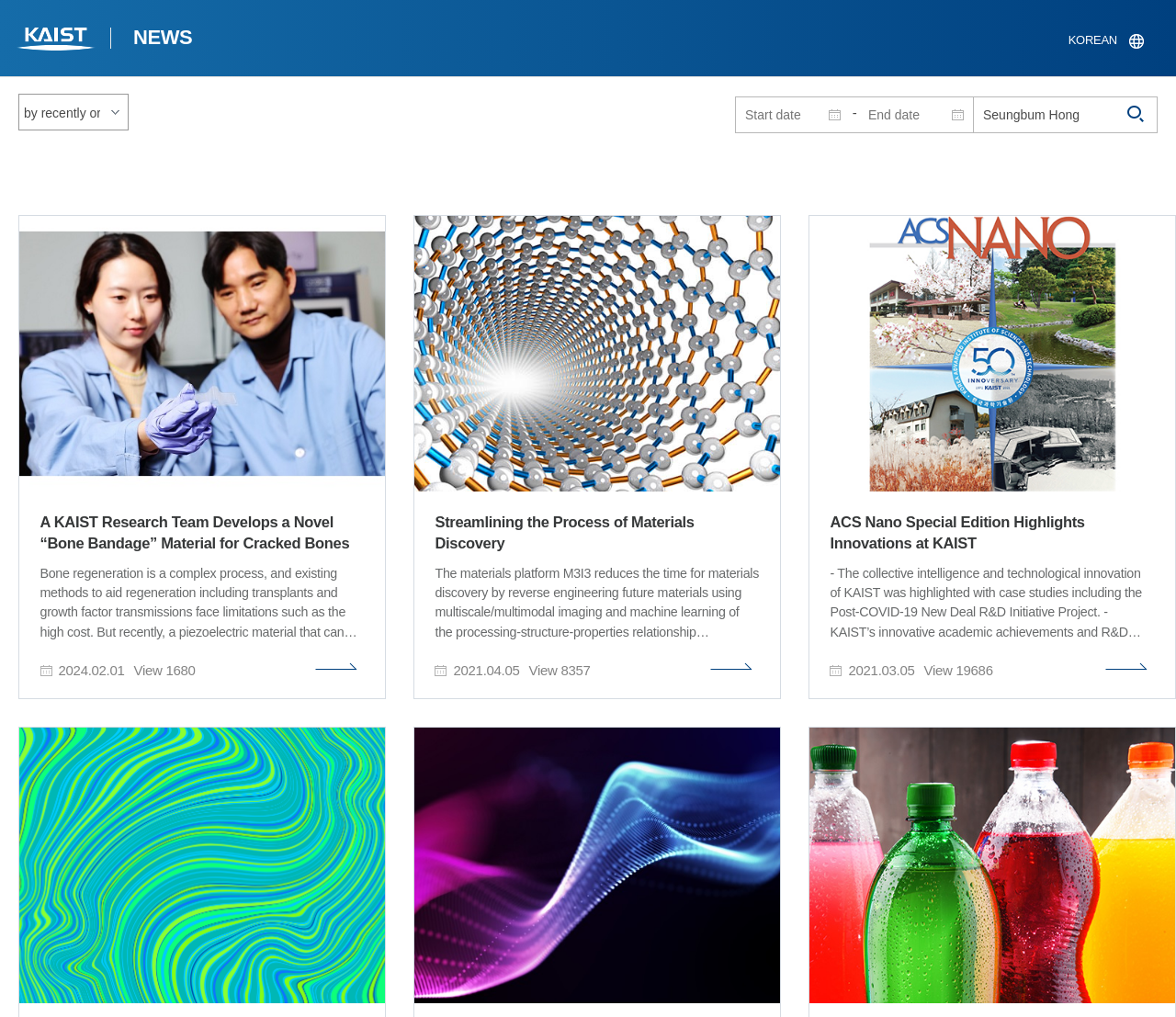Provide your answer in a single word or phrase: 
What is the name of the journal that published the review article?

ACS Nano